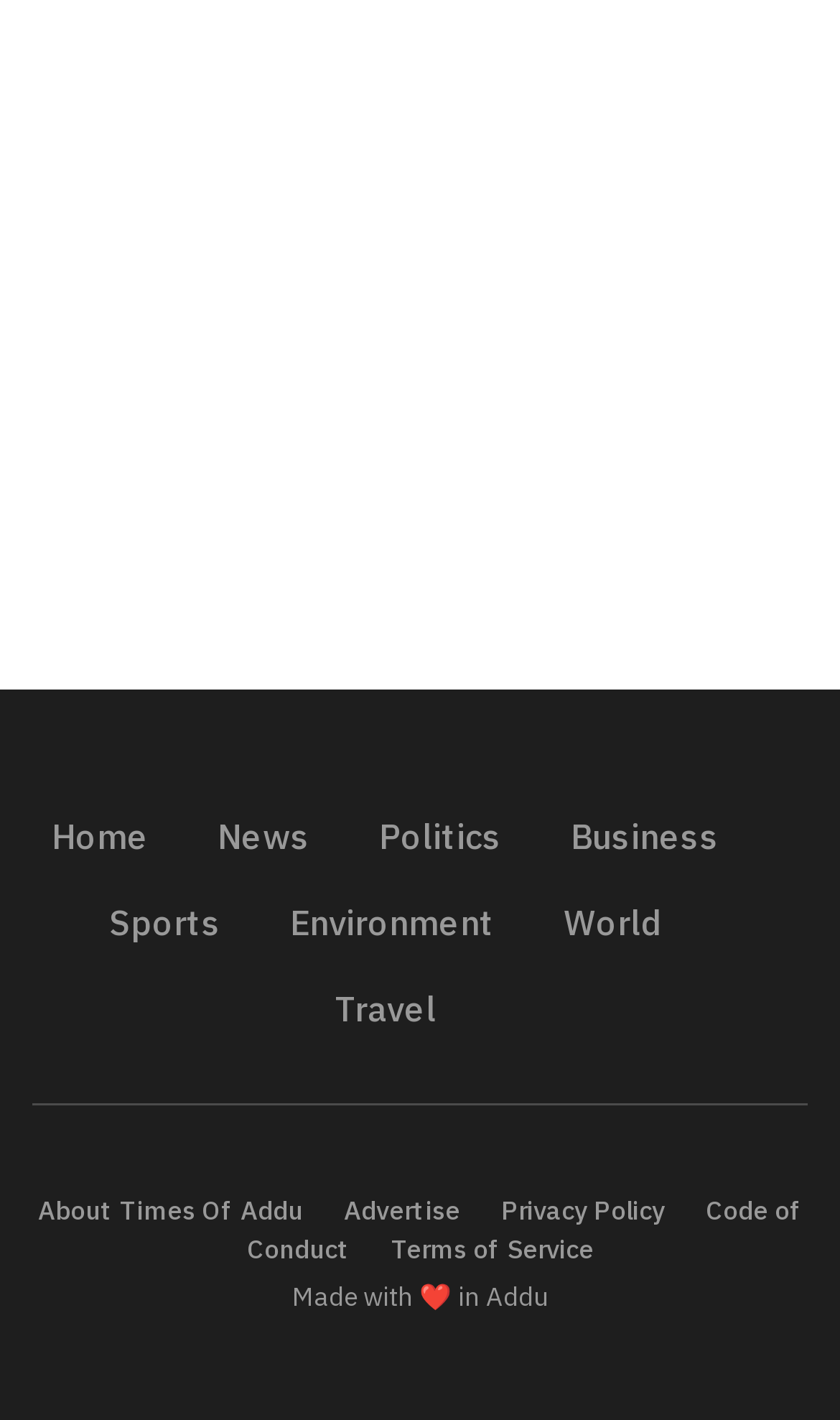Could you specify the bounding box coordinates for the clickable section to complete the following instruction: "visit about page"?

[0.045, 0.841, 0.36, 0.864]